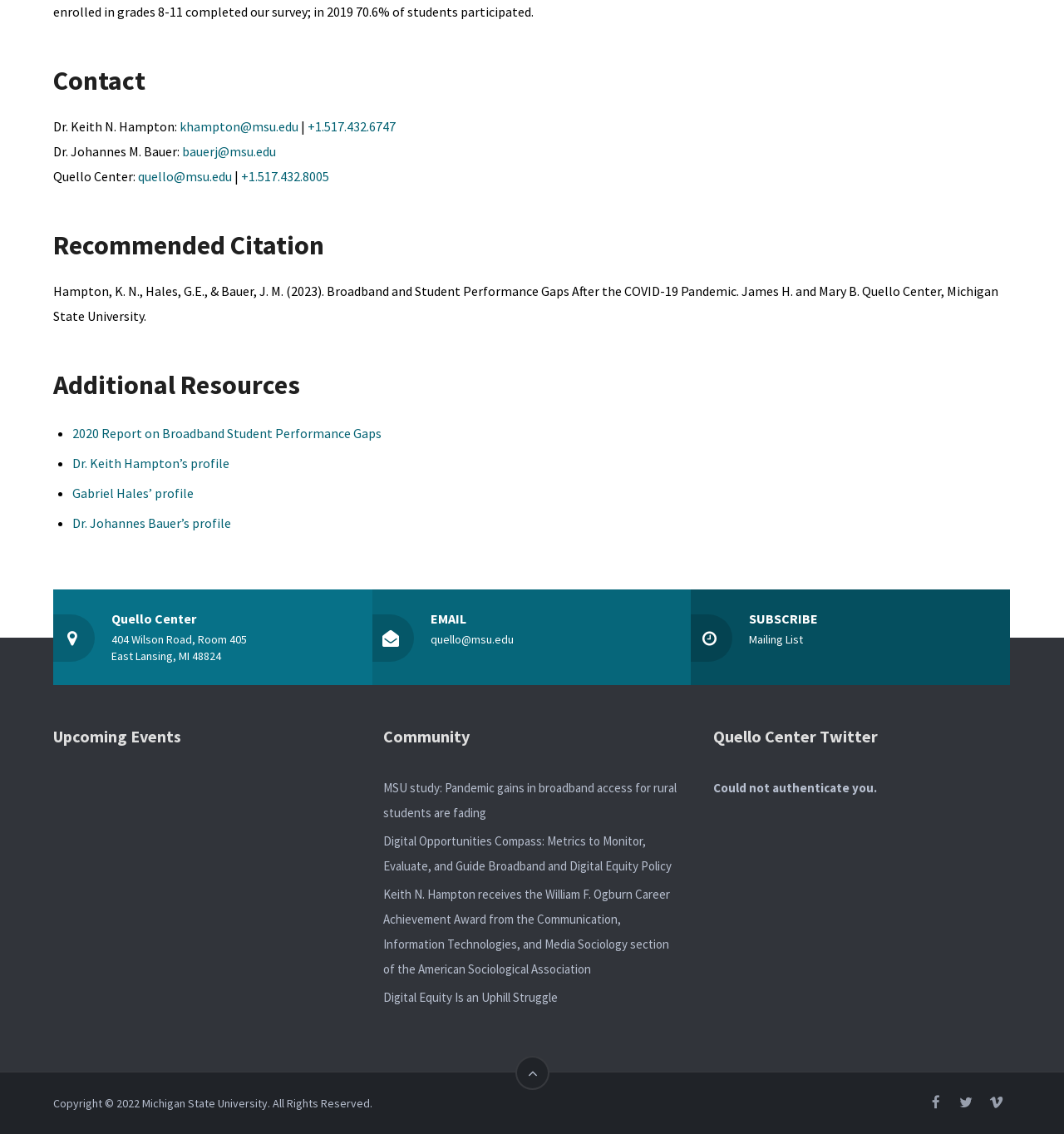What is the title of the report by Hampton, Hales, and Bauer?
Examine the webpage screenshot and provide an in-depth answer to the question.

The report's title is mentioned under the 'Recommended Citation' heading, which provides the full citation for the report written by Hampton, Hales, and Bauer.